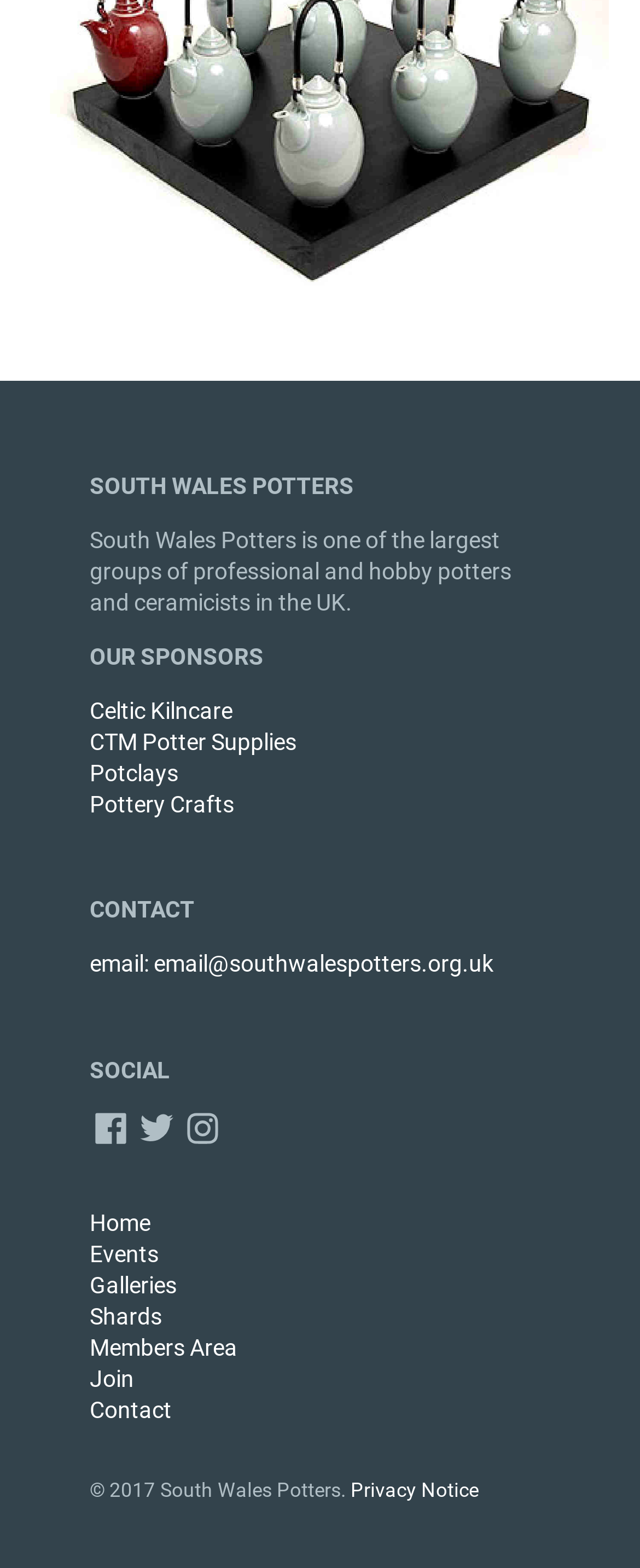Find the bounding box coordinates of the area that needs to be clicked in order to achieve the following instruction: "Search for laundry services". The coordinates should be specified as four float numbers between 0 and 1, i.e., [left, top, right, bottom].

None